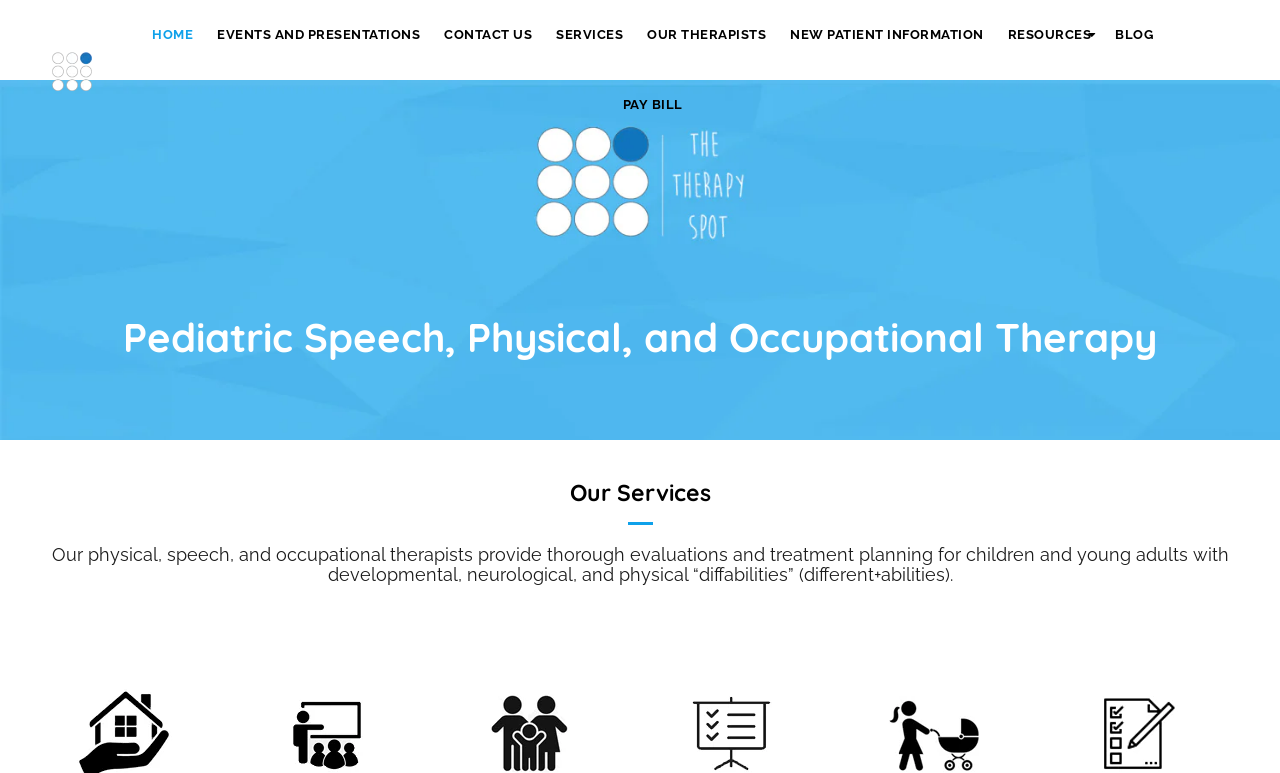Provide the bounding box coordinates for the specified HTML element described in this description: "EVENTS AND PRESENTATIONS". The coordinates should be four float numbers ranging from 0 to 1, in the format [left, top, right, bottom].

[0.162, 0.0, 0.336, 0.091]